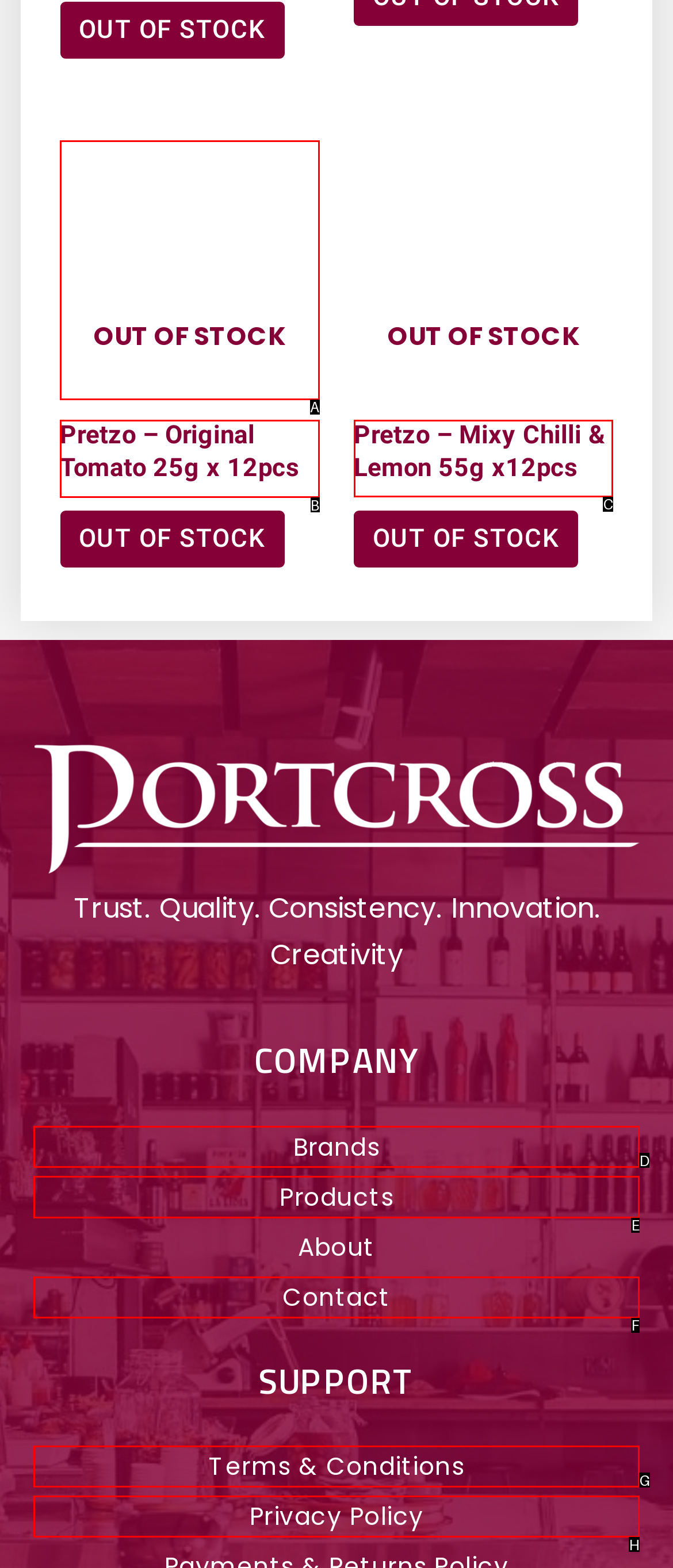To complete the task: Learn more about Pretzo - Mixy Chilli & Lemon 55g x12pcs, select the appropriate UI element to click. Respond with the letter of the correct option from the given choices.

C